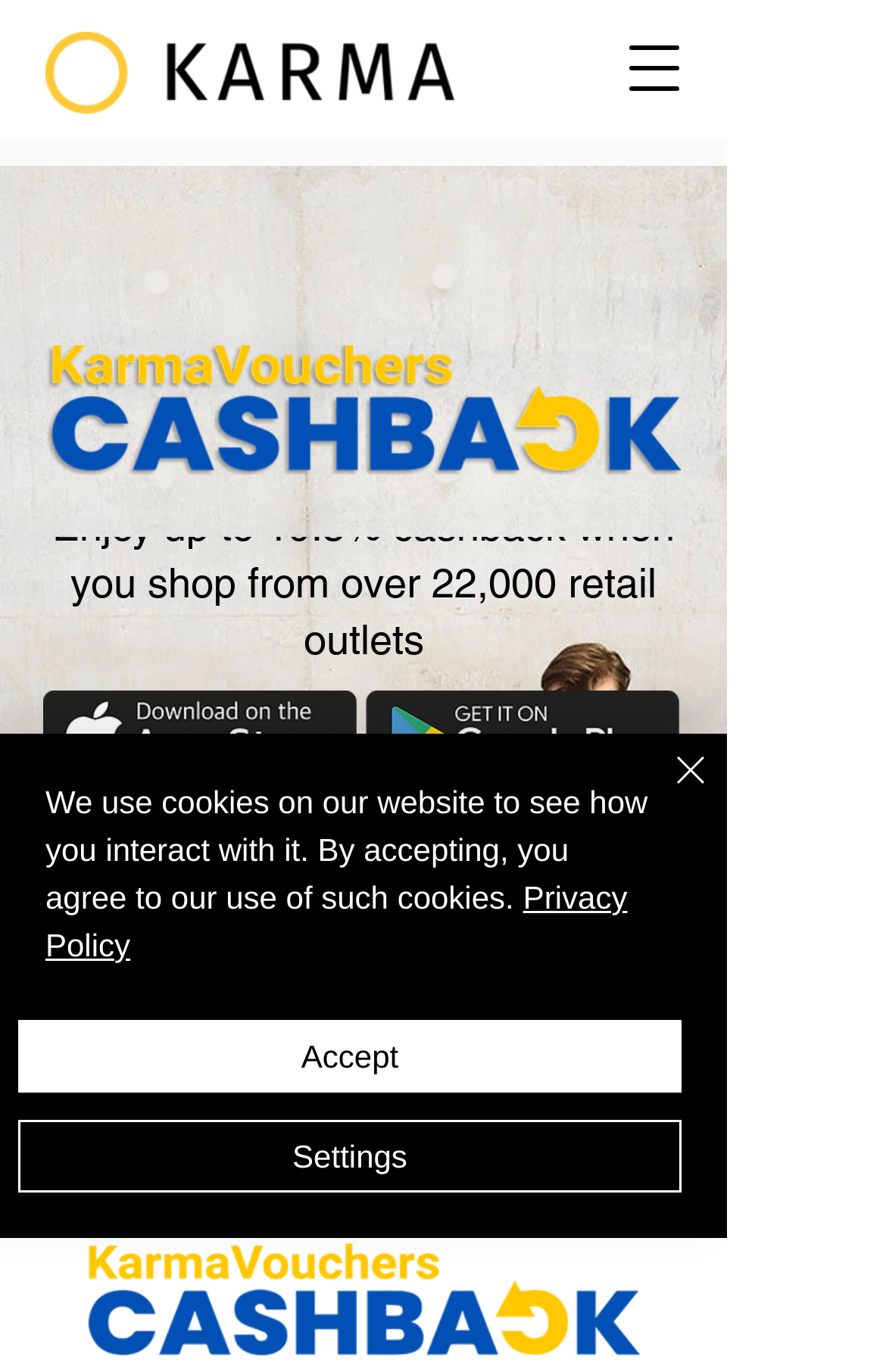Generate a comprehensive description of the webpage content.

The webpage is titled "Home | Karma" and has a navigation menu button at the top right corner. Below the navigation button, there is a logo image of "getkarma_logo.png" on the top left side, and another logo image of "kv-cashback-logo.png" at the bottom right corner.

The main content of the page is a slideshow region, which takes up most of the screen. The slideshow has an image of "karma-slide2.jpg" as its background, and on top of it, there is a text description "Enjoy up to 19.5% cashback when you shop from over 22,000 retail outlets". Below the text, there are two links, "Visit our website" and two app store links with images of "gplay.png" and "app-store.png" respectively.

At the bottom of the slideshow, there is a navigation menu for the slides, with links to "Slide 2" and "Slide 1". 

There is also a cookie alert message at the bottom of the page, which informs users that the website uses cookies and provides a link to the "Privacy Policy". The alert message has three buttons: "Accept", "Settings", and "Close", with the "Close" button having a small image of a cross.